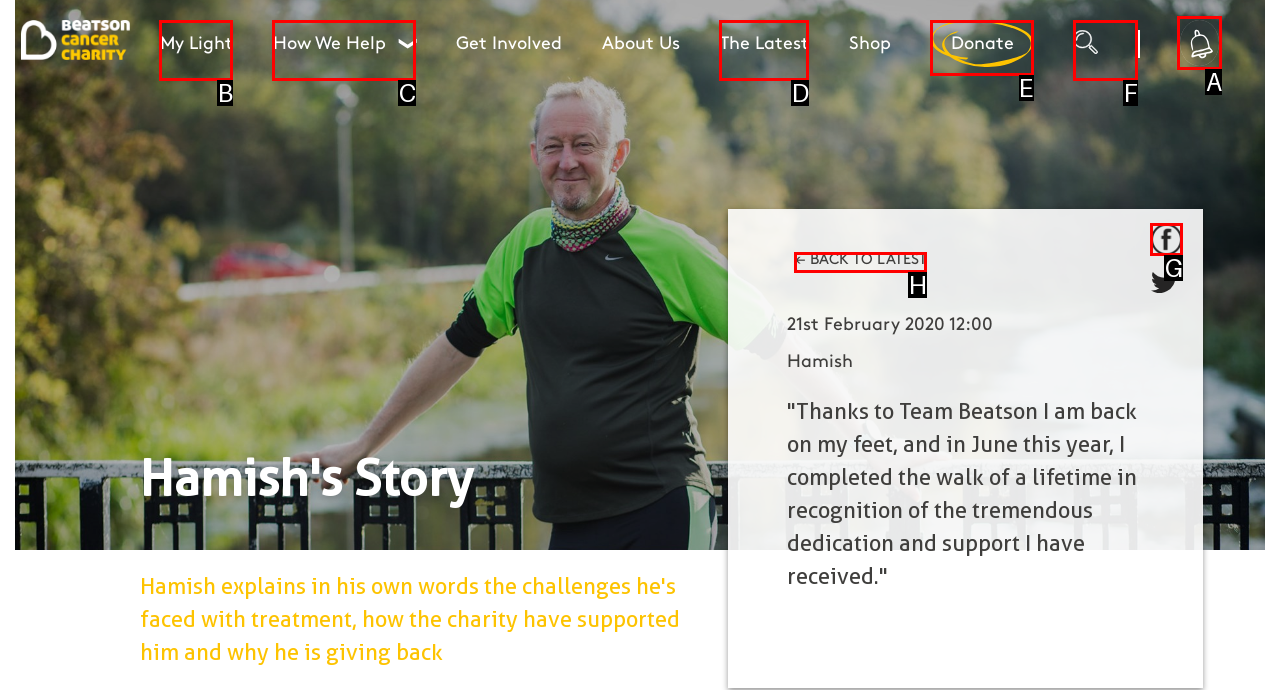Using the element description: parent_node: Donate title="Search", select the HTML element that matches best. Answer with the letter of your choice.

F